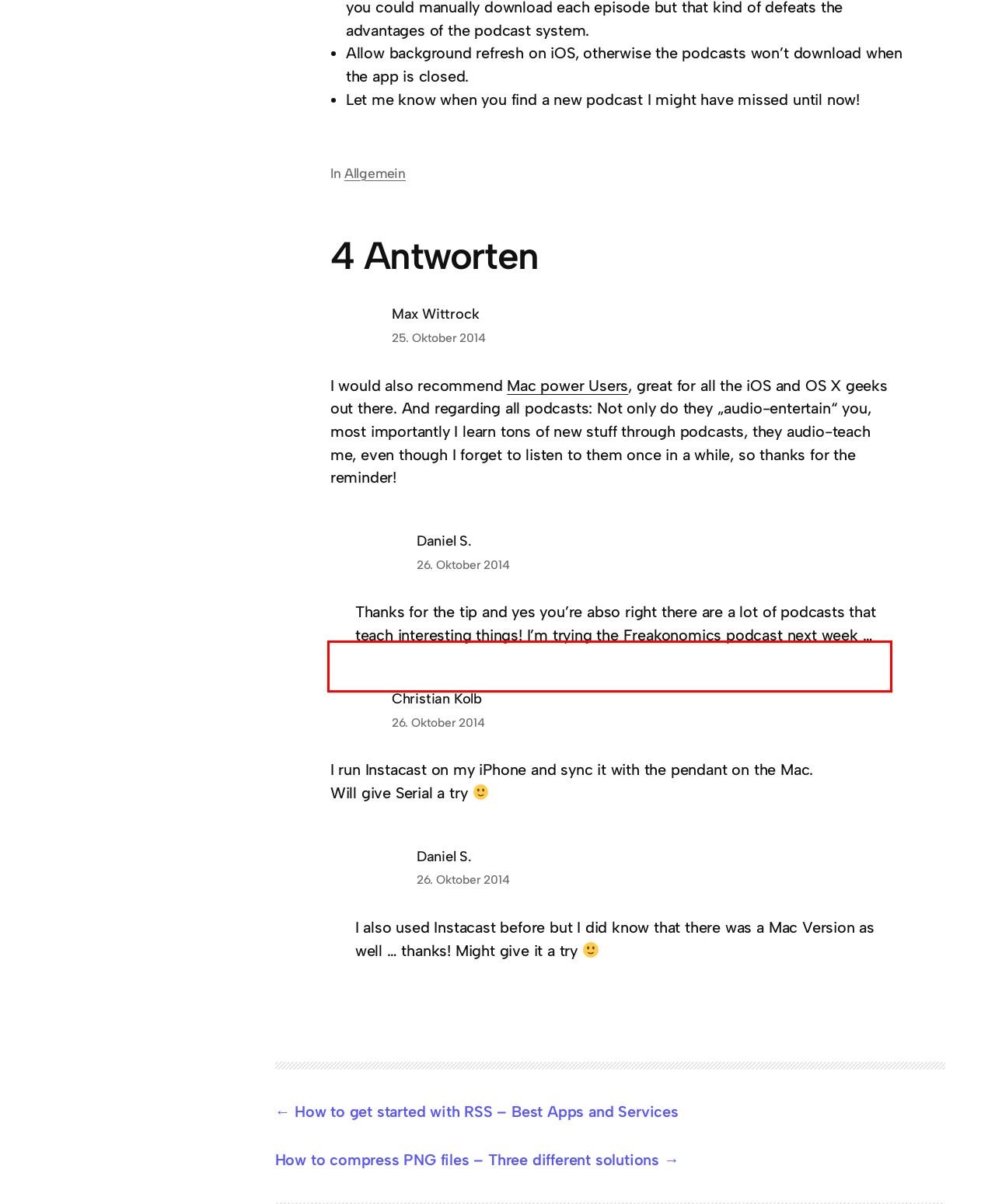Inspect the webpage screenshot that has a red bounding box and use OCR technology to read and display the text inside the red bounding box.

I run Instacast on my iPhone and sync it with the pendant on the Mac. Will give Serial a try